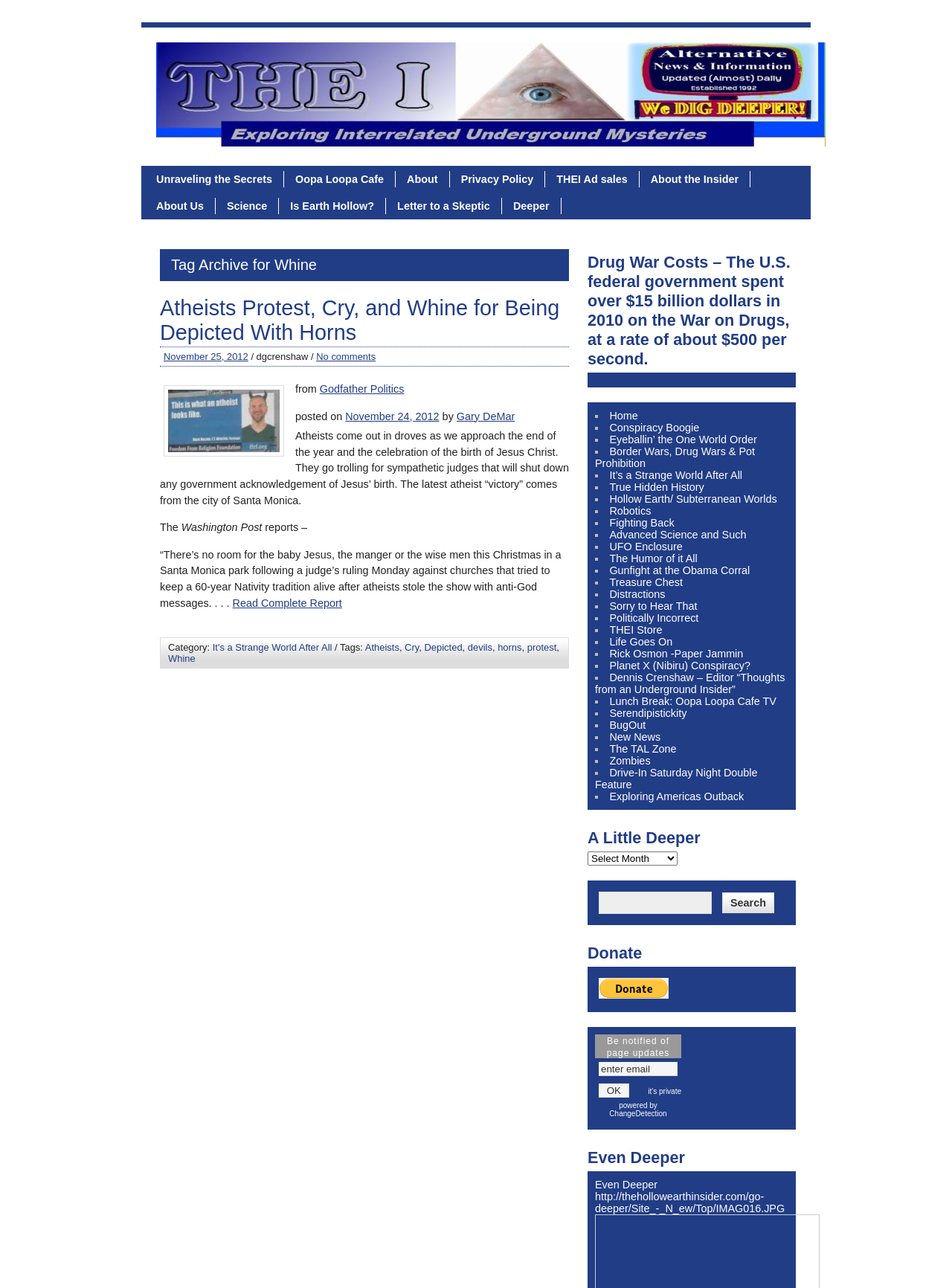What is the category of the current article?
Please describe in detail the information shown in the image to answer the question.

I found the category by looking at the 'Category:' label and the corresponding link 'It's a Strange World After All'.